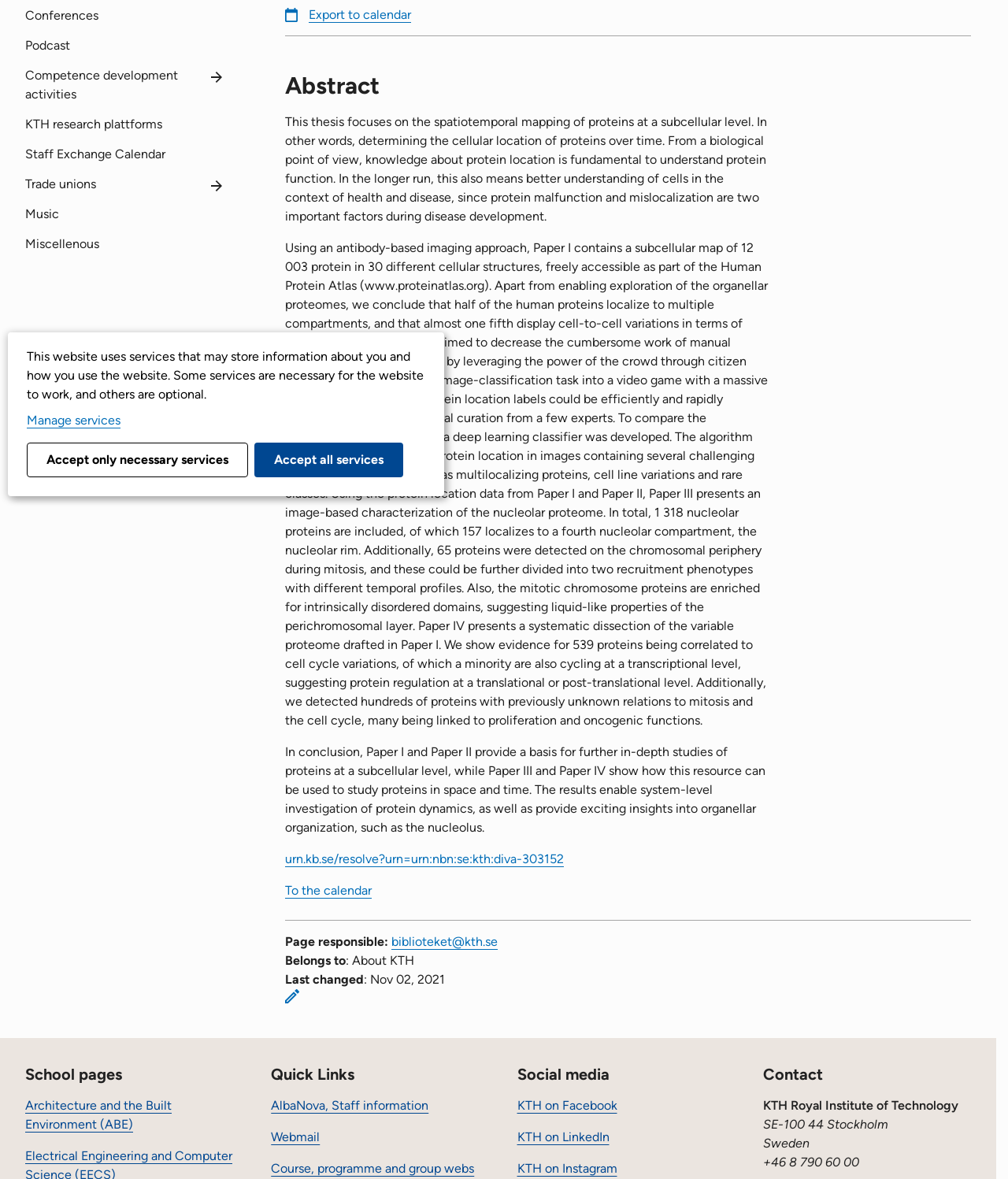Locate the UI element that matches the description Accept only necessary services in the webpage screenshot. Return the bounding box coordinates in the format (top-left x, top-left y, bottom-right x, bottom-right y), with values ranging from 0 to 1.

[0.027, 0.375, 0.246, 0.405]